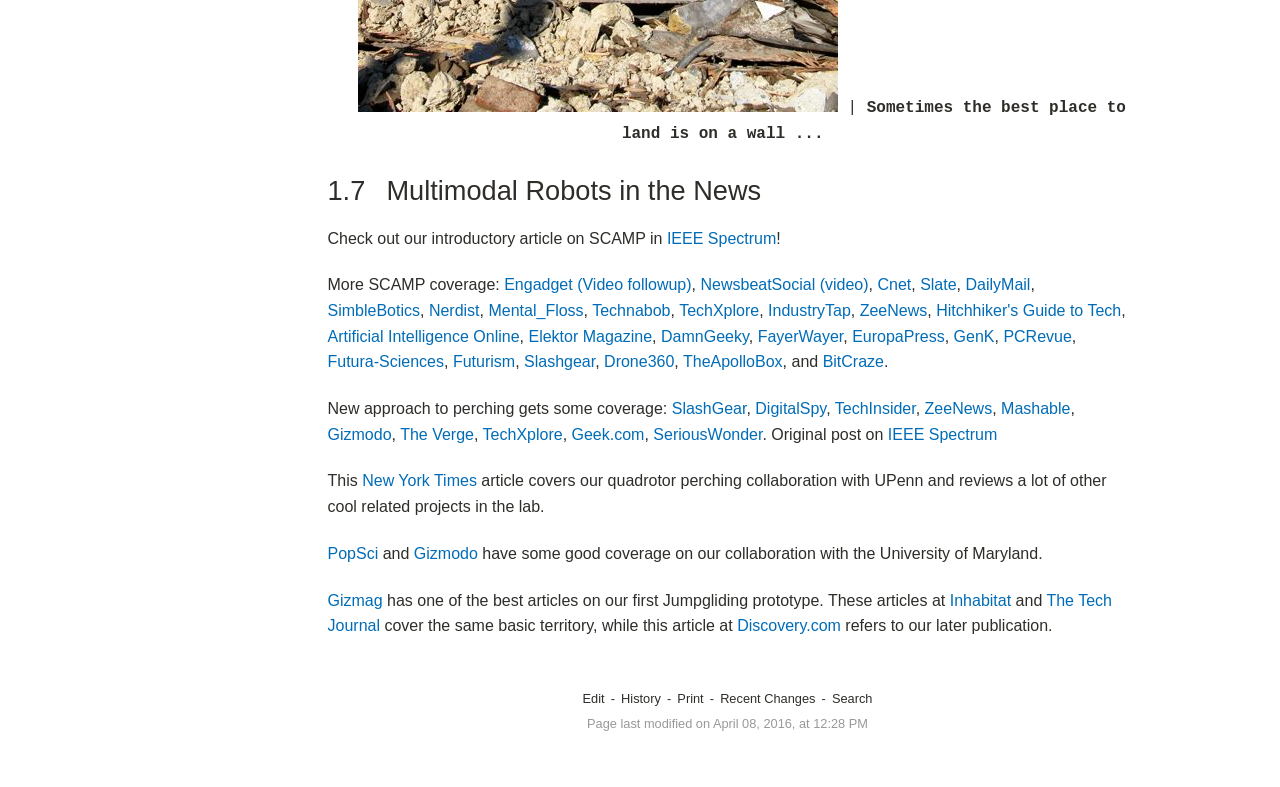Using the description: "Blog", determine the UI element's bounding box coordinates. Ensure the coordinates are in the format of four float numbers between 0 and 1, i.e., [left, top, right, bottom].

None